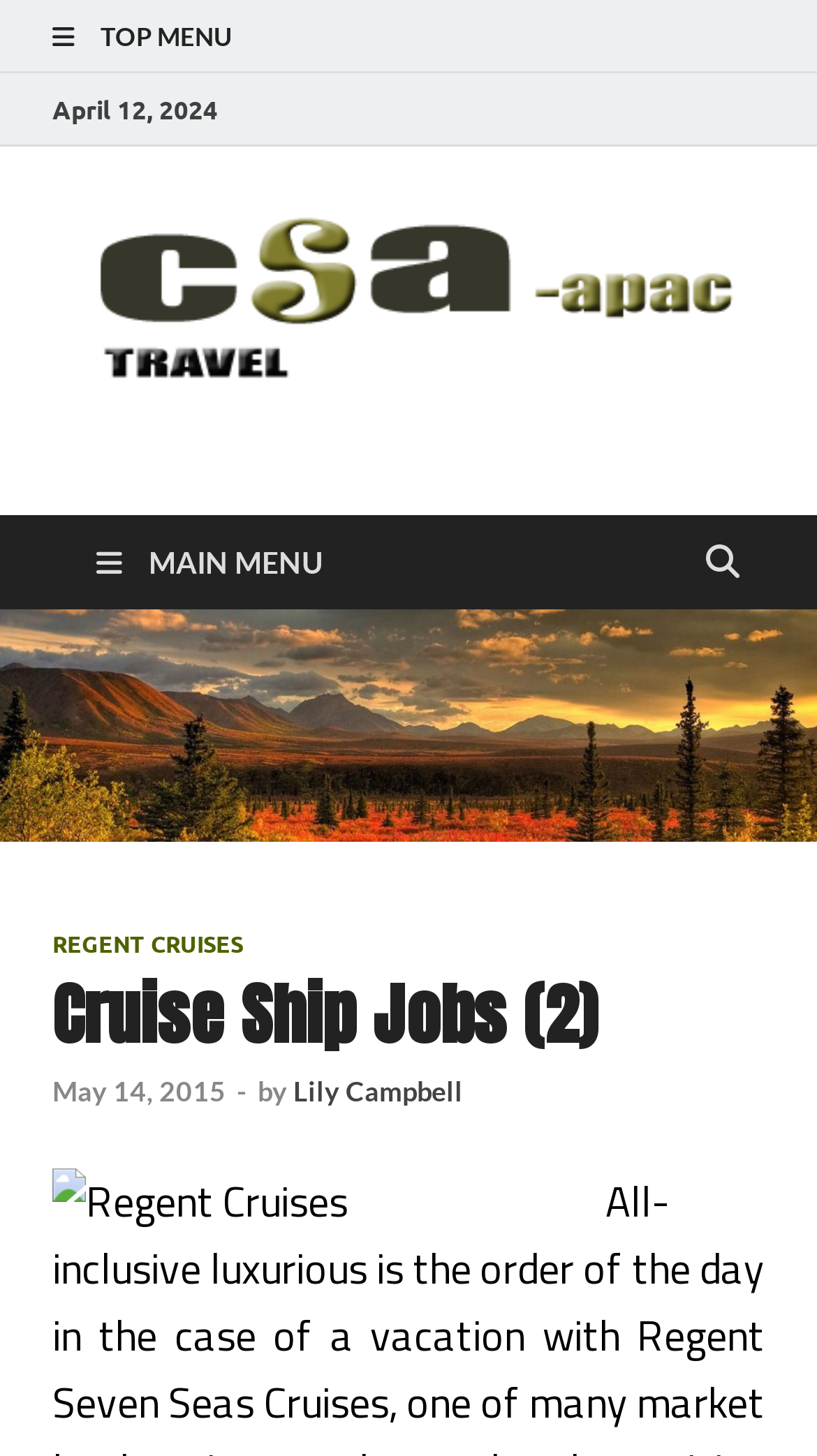What is the category of the webpage's content?
Based on the image, answer the question with as much detail as possible.

I found the category 'Travel' on the webpage, which is located in the top section of the page, indicating that the webpage's content is related to travel, specifically cruise ship jobs.